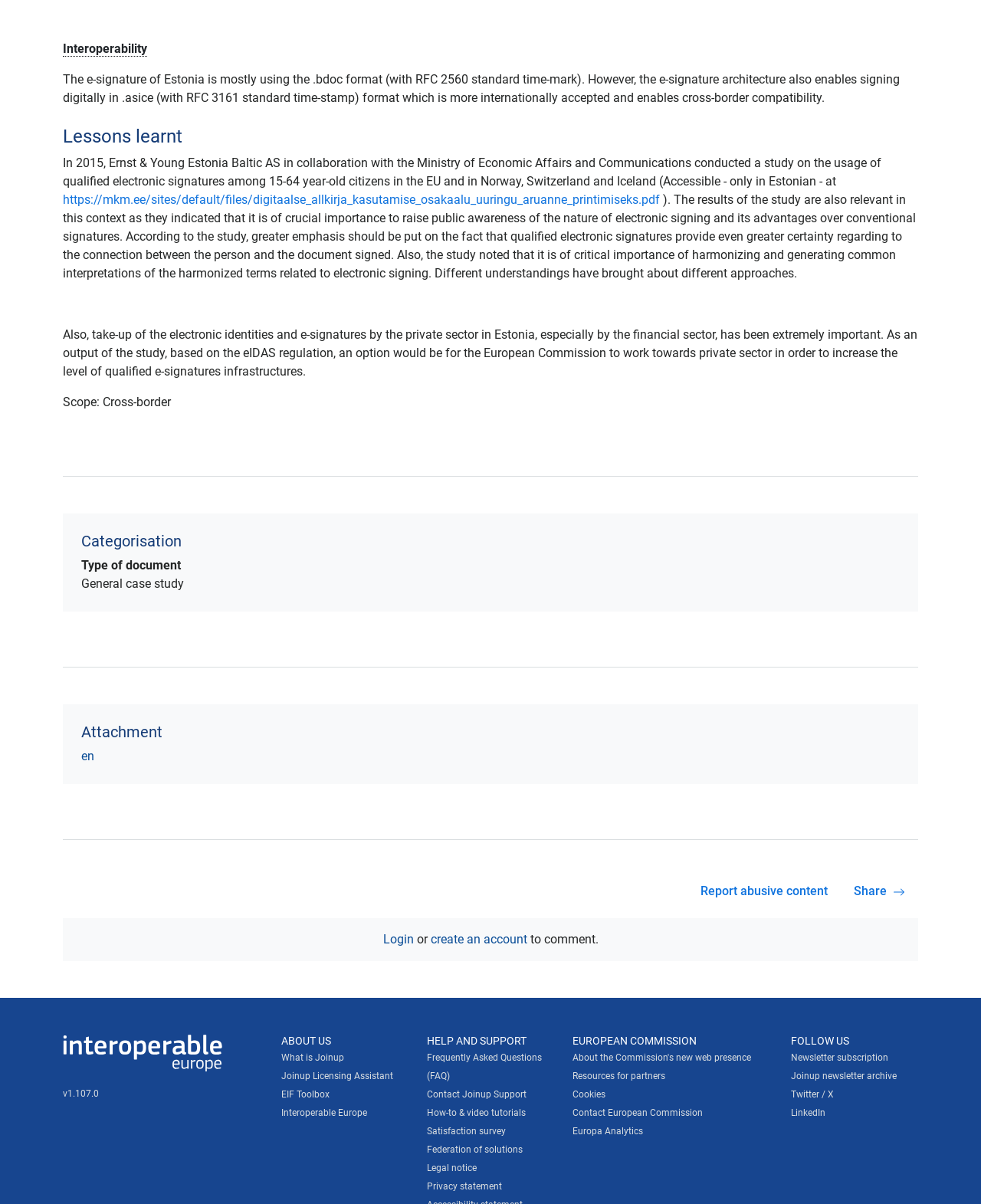Please find and report the bounding box coordinates of the element to click in order to perform the following action: "View the 'Categories' section". The coordinates should be expressed as four float numbers between 0 and 1, in the format [left, top, right, bottom].

None